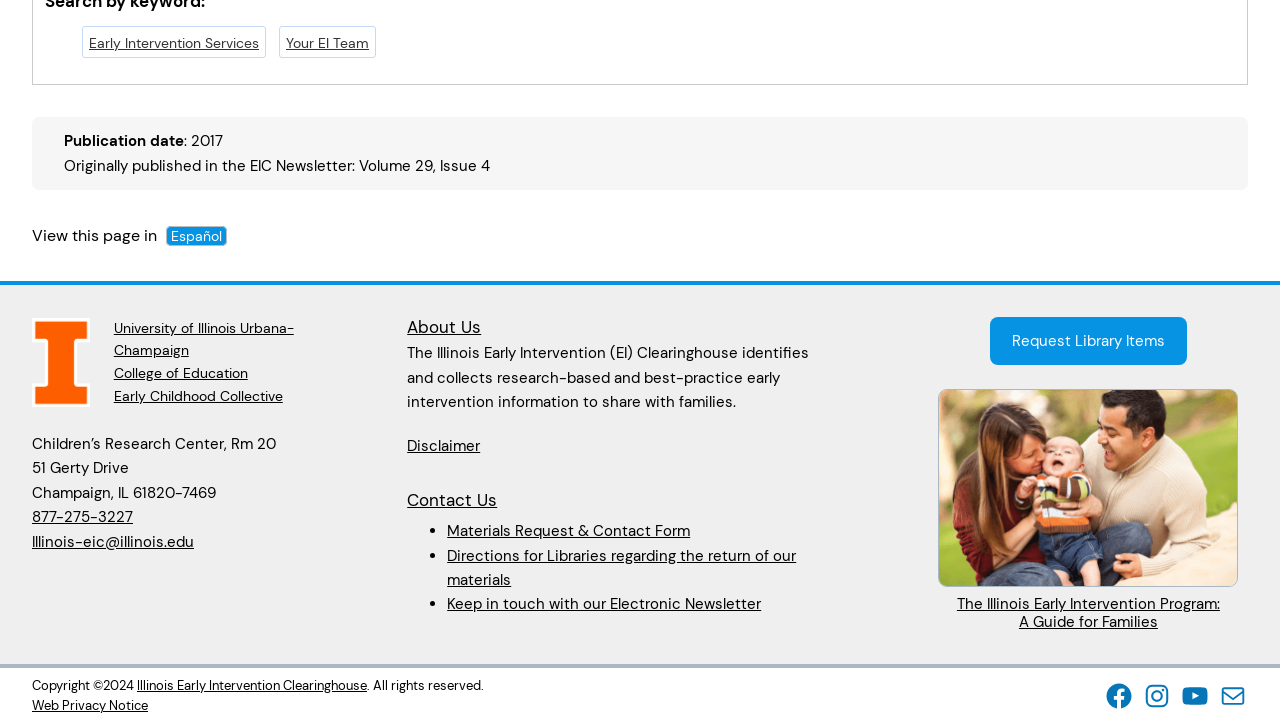Please give a one-word or short phrase response to the following question: 
What is the phone number listed on the webpage?

877-275-3227